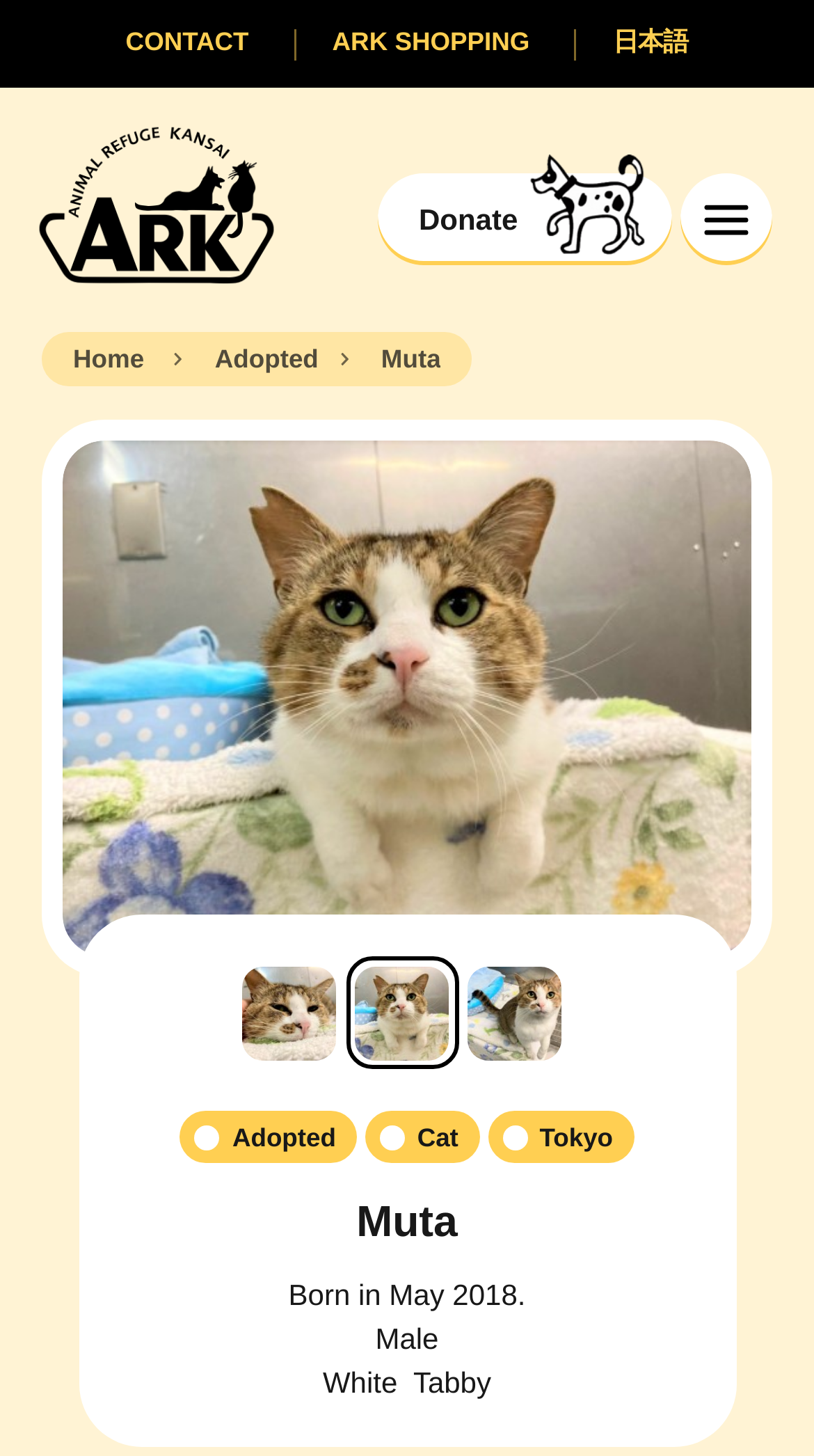Answer in one word or a short phrase: 
What is Muta's gender?

Male